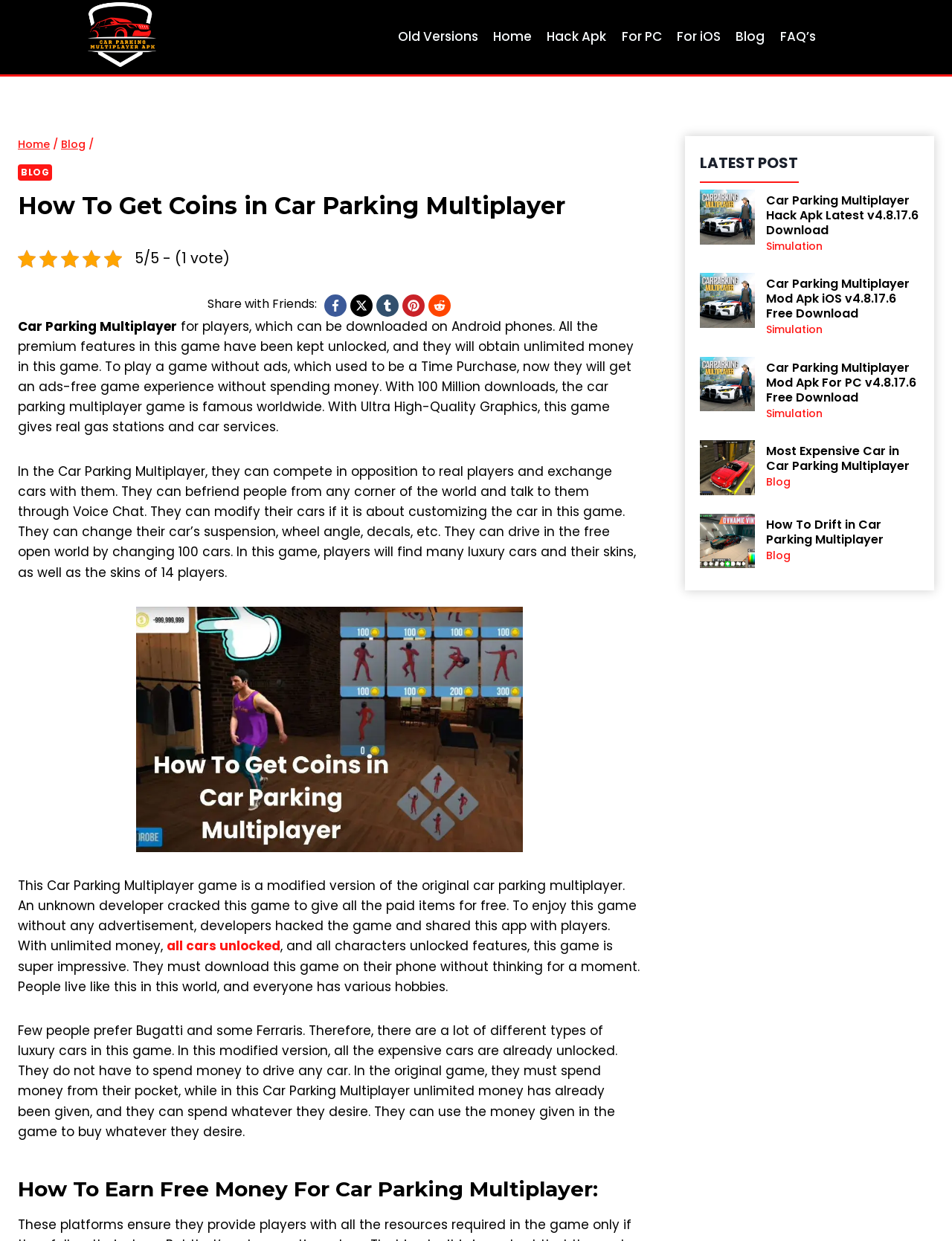Predict the bounding box coordinates for the UI element described as: "parent_node: Share with Friends: aria-label="X"". The coordinates should be four float numbers between 0 and 1, presented as [left, top, right, bottom].

[0.368, 0.237, 0.392, 0.255]